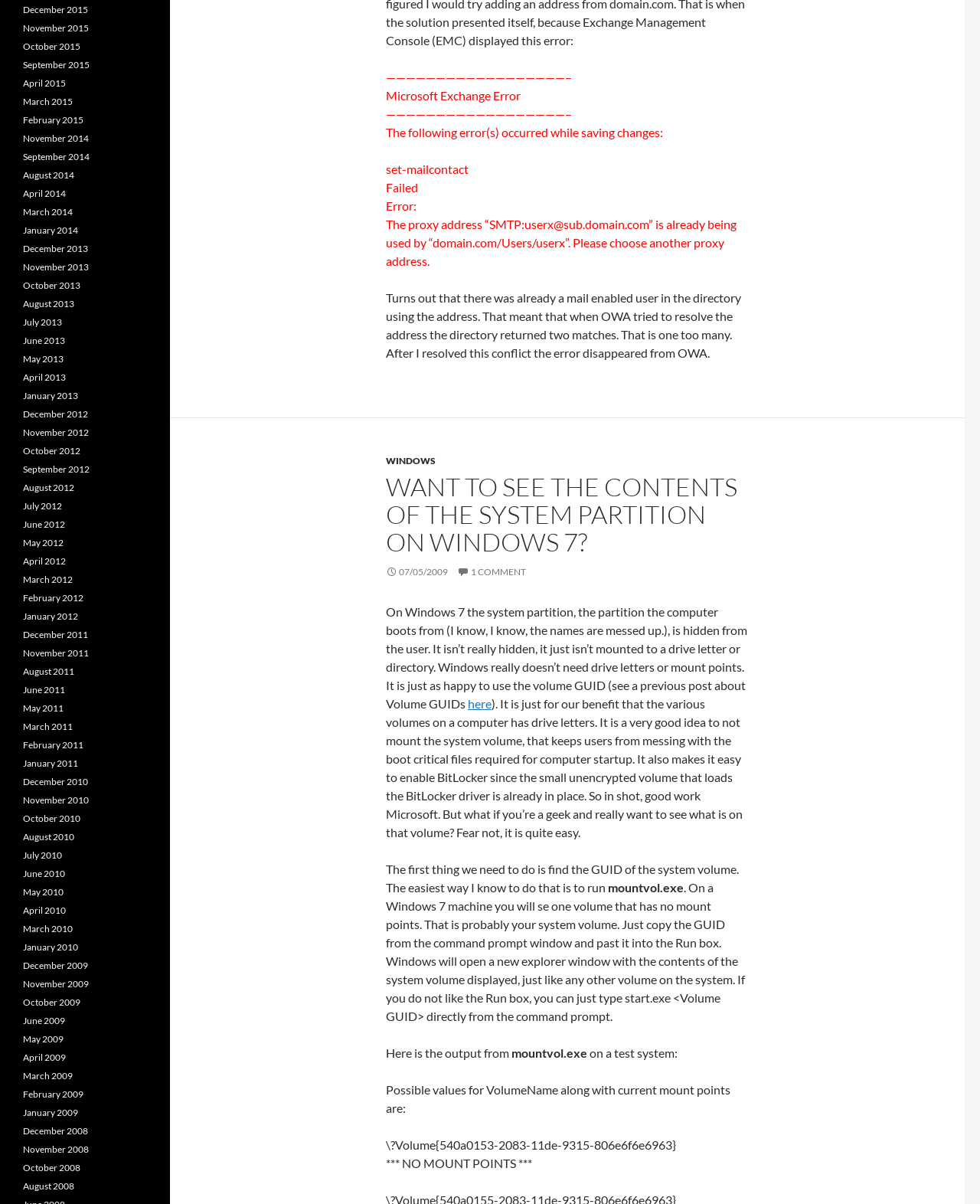Using the format (top-left x, top-left y, bottom-right x, bottom-right y), provide the bounding box coordinates for the described UI element. All values should be floating point numbers between 0 and 1: August 2008

[0.023, 0.98, 0.076, 0.99]